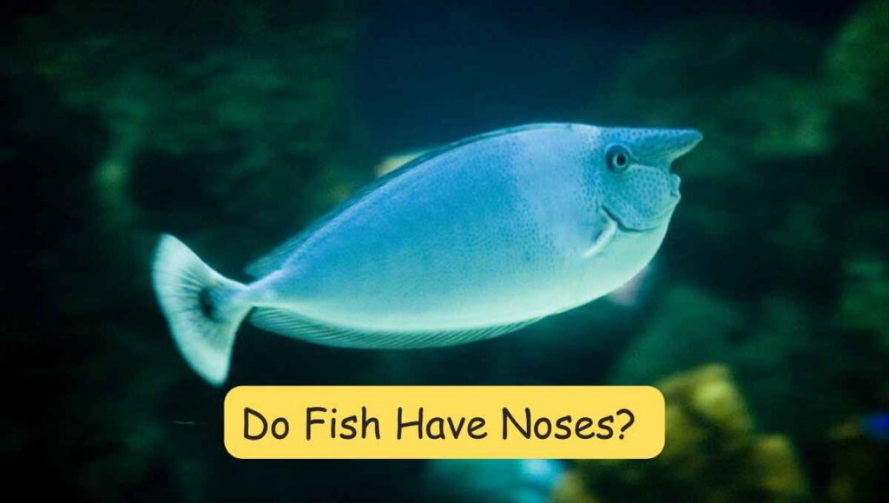Give a complete and detailed account of the image.

The image features a vibrant and visually striking fish prominently swimming in an aquatic environment. The fish, with its sleek body and distinct features, is captured mid-motion, displaying a beautiful blue coloration that reflects its natural habitat. Below the fish, in a bright yellow text box, the question "Do Fish Have Noses?" invites viewers to ponder a common curiosity about aquatic creatures. This inquiry aligns with discussions about fish anatomy and sensory adaptations, revealing that while fish do not possess noses like humans, they have specialized olfactory sensory organs that enable them to detect scents in their surroundings. Such adaptations are crucial for their survival, helping them locate food, navigate their environment, and interact with other fish. This image stimulates interest in the fascinating world of fish and their unique evolutionary traits.